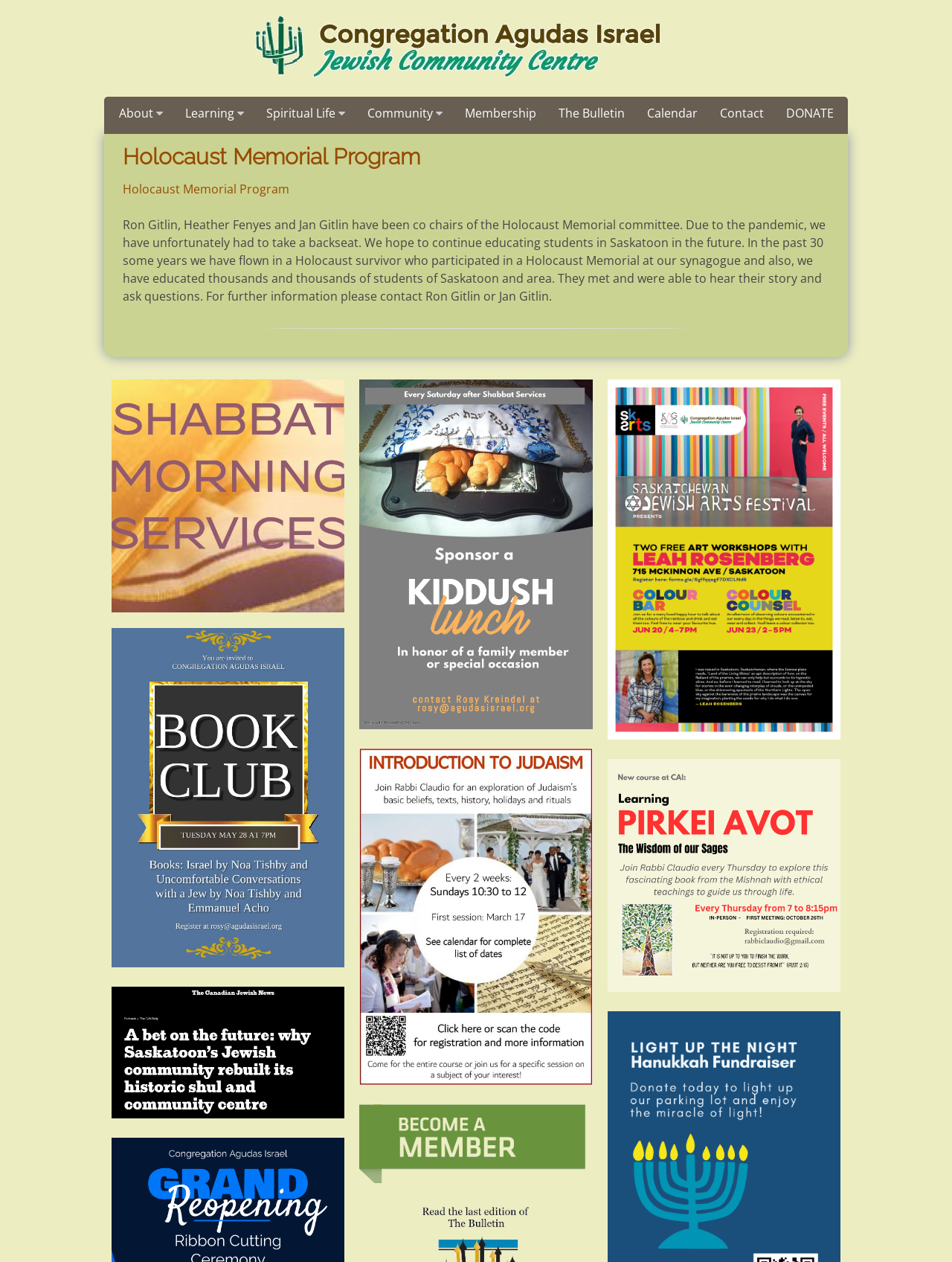Please answer the following question using a single word or phrase: 
What is the name of the synagogue?

Congregation Agudas Israel